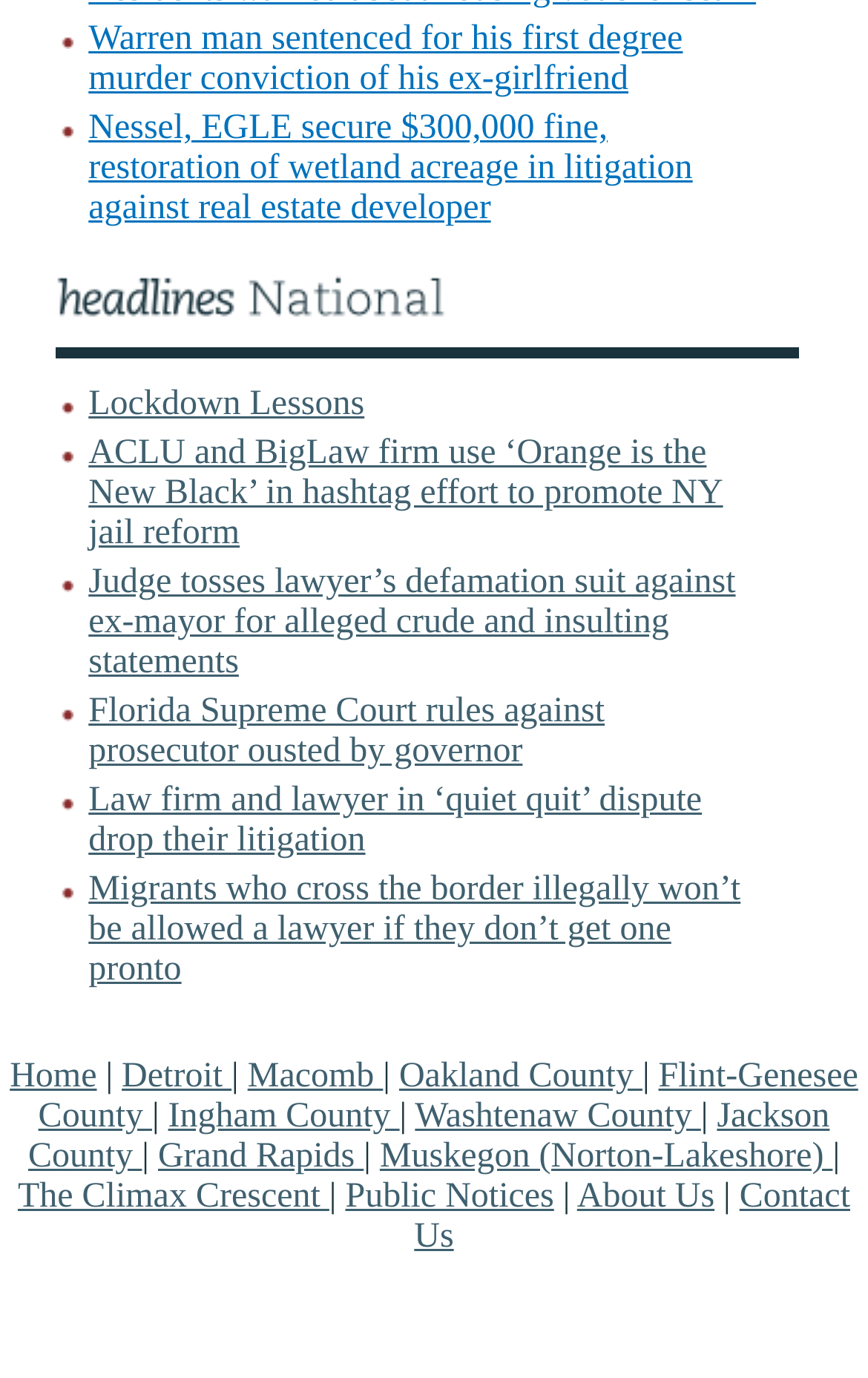Find the bounding box coordinates for the element described here: "Detroit".

[0.14, 0.767, 0.267, 0.795]